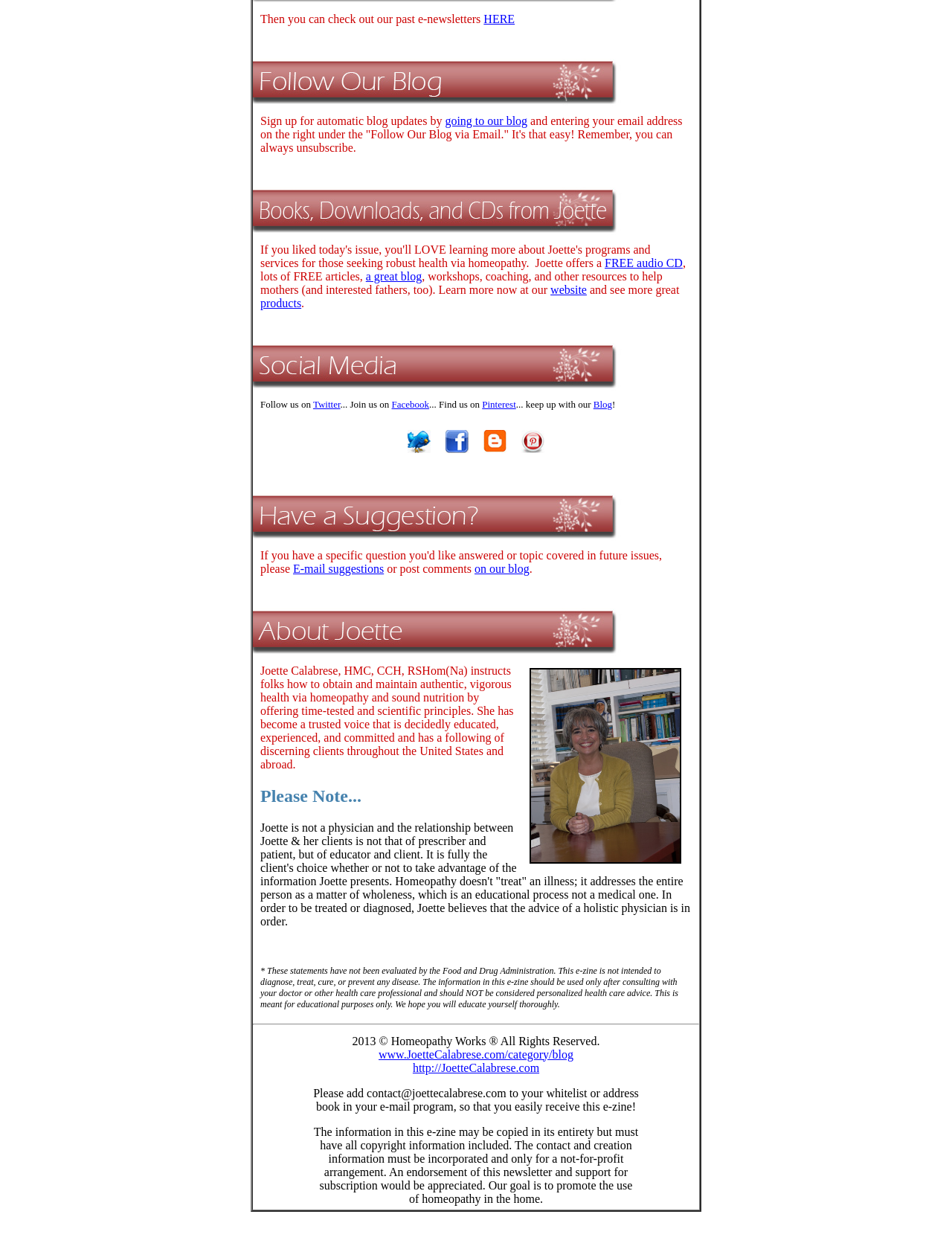What is the purpose of the webpage?
Look at the image and respond to the question as thoroughly as possible.

The webpage appears to be educational in nature, as it provides information about homeopathy, Joette's programs and services, and offers resources such as a free audio CD, articles, and workshops, with the goal of promoting the use of homeopathy in the home.